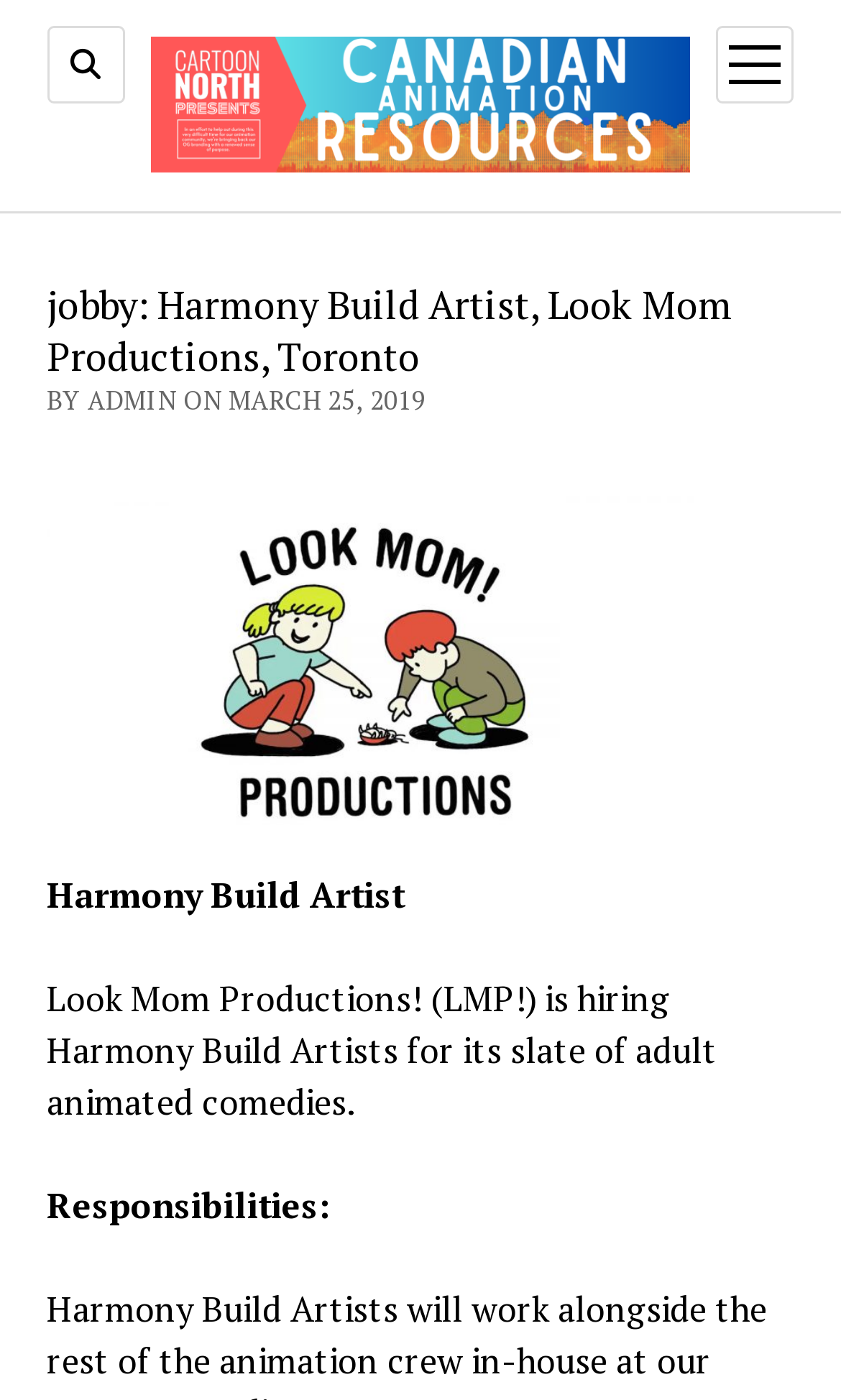Extract the main headline from the webpage and generate its text.

jobby: Harmony Build Artist, Look Mom Productions, Toronto